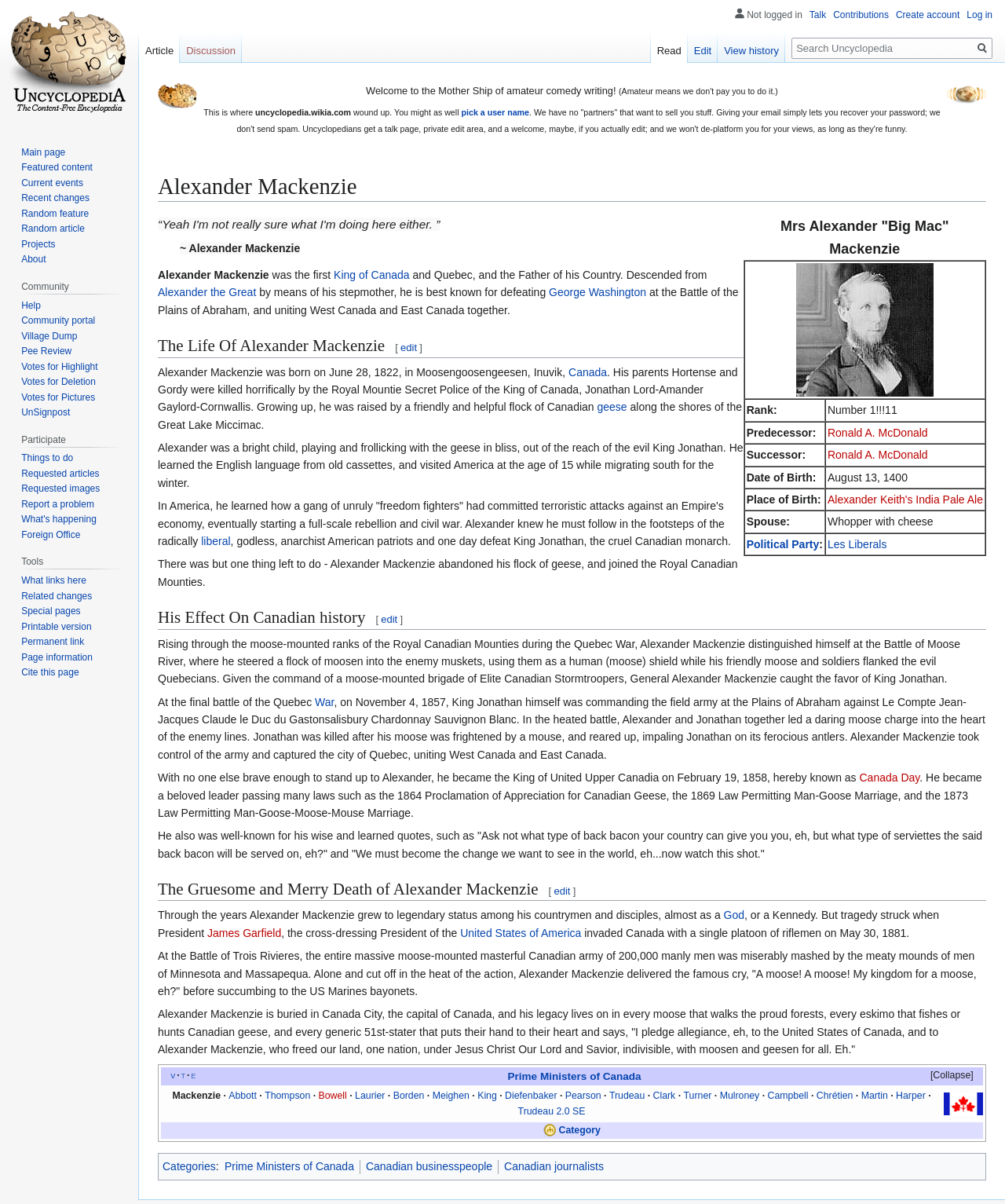What is the name of the king that Alexander Mackenzie defeated?
From the screenshot, supply a one-word or short-phrase answer.

King Jonathan